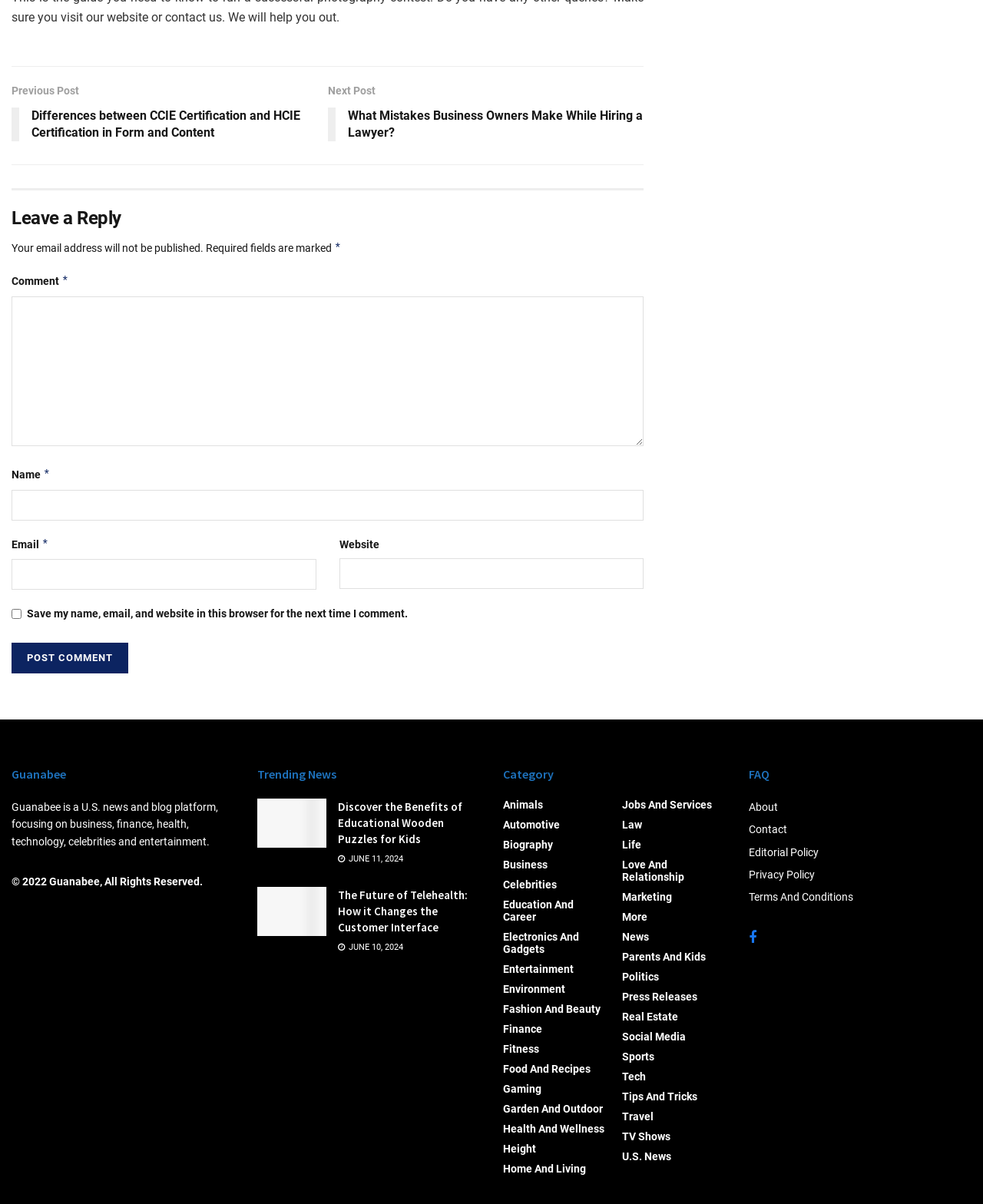What is the name of the news and blog platform? Using the information from the screenshot, answer with a single word or phrase.

Guanabee